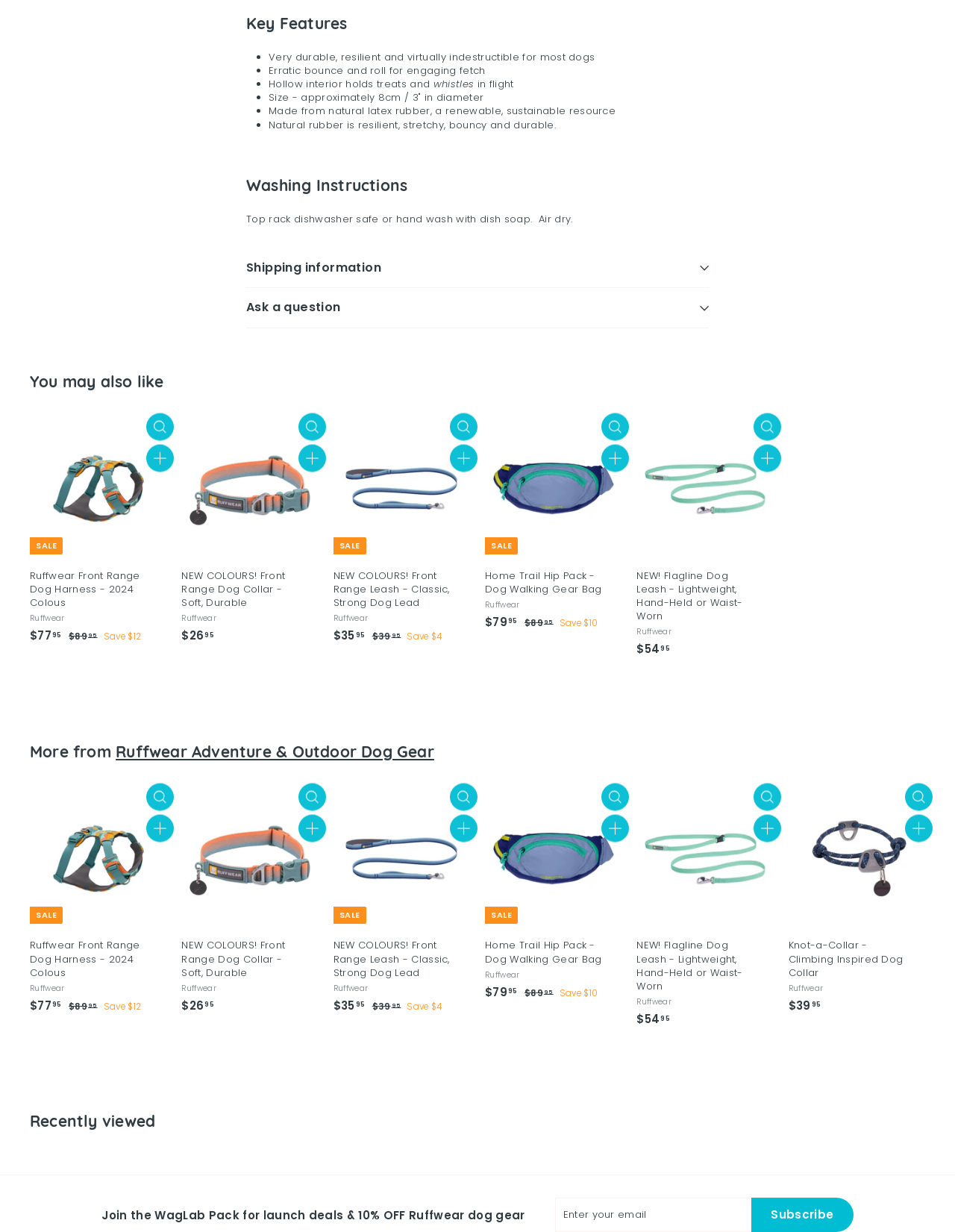What is the price of the Ruffwear Front Range Dog Harness?
Respond with a short answer, either a single word or a phrase, based on the image.

$77.95